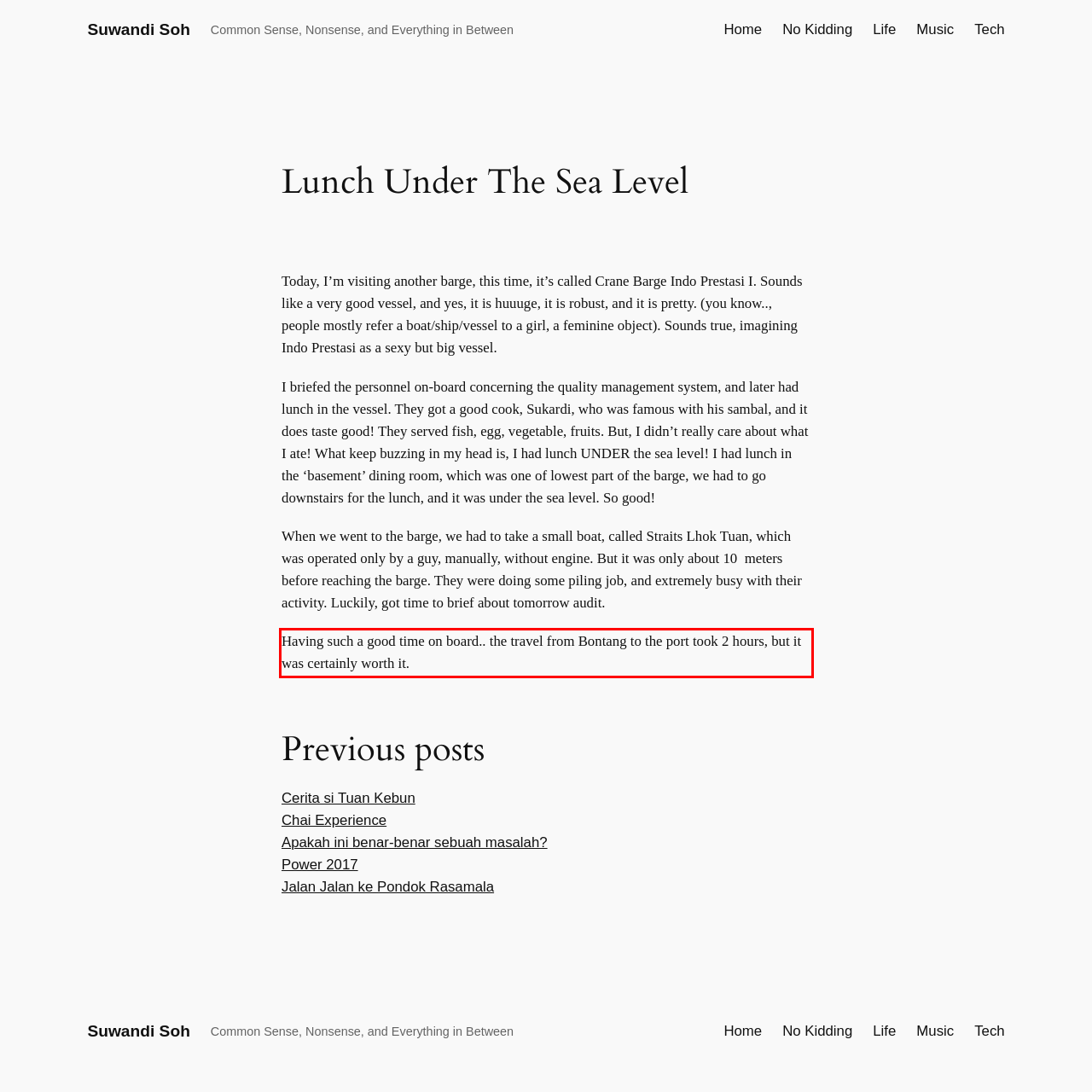Given the screenshot of a webpage, identify the red rectangle bounding box and recognize the text content inside it, generating the extracted text.

Having such a good time on board.. the travel from Bontang to the port took 2 hours, but it was certainly worth it.